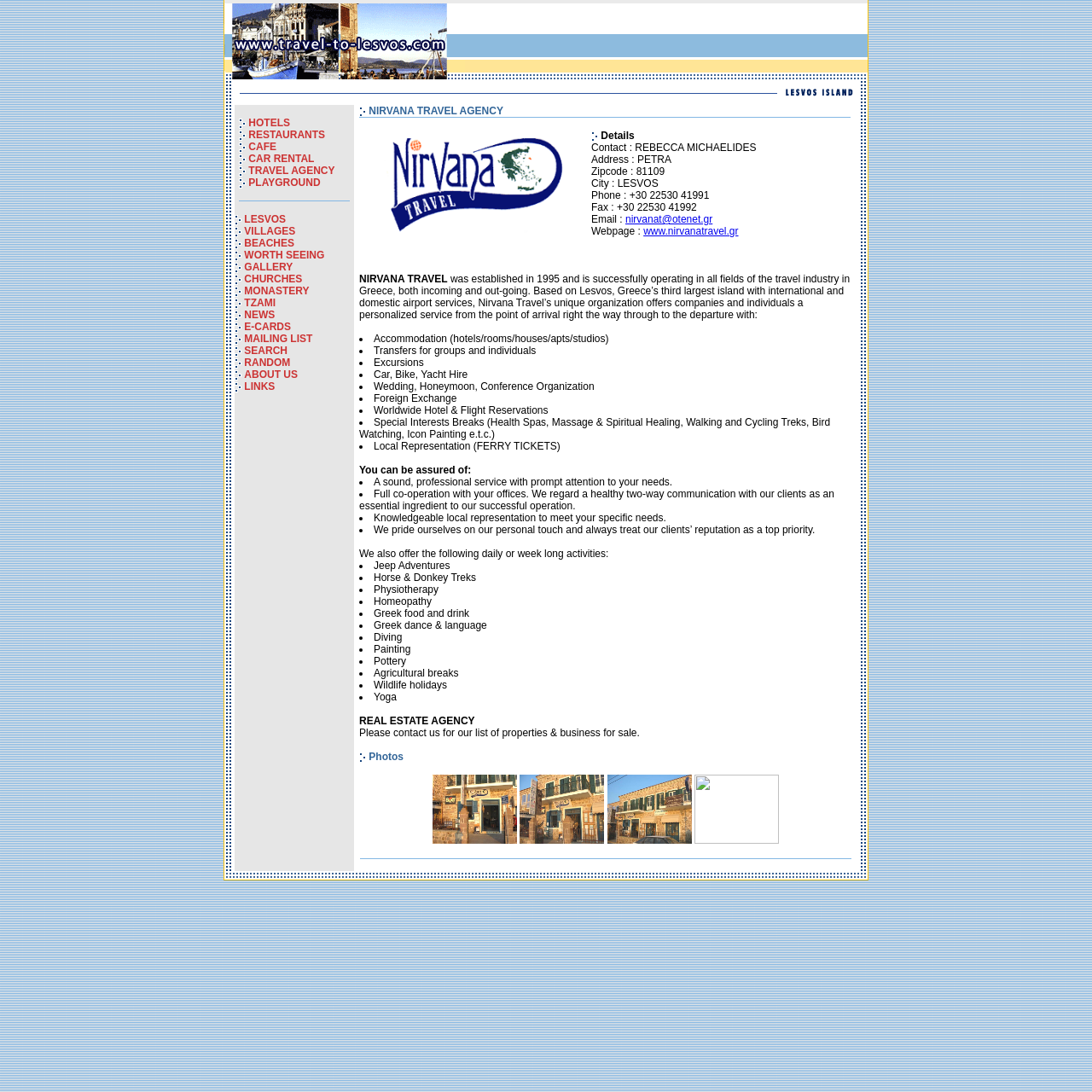Answer the question below using just one word or a short phrase: 
What is the location of NIRVANA TRAVEL AGENCY?

Petra, Lesvos, Greece